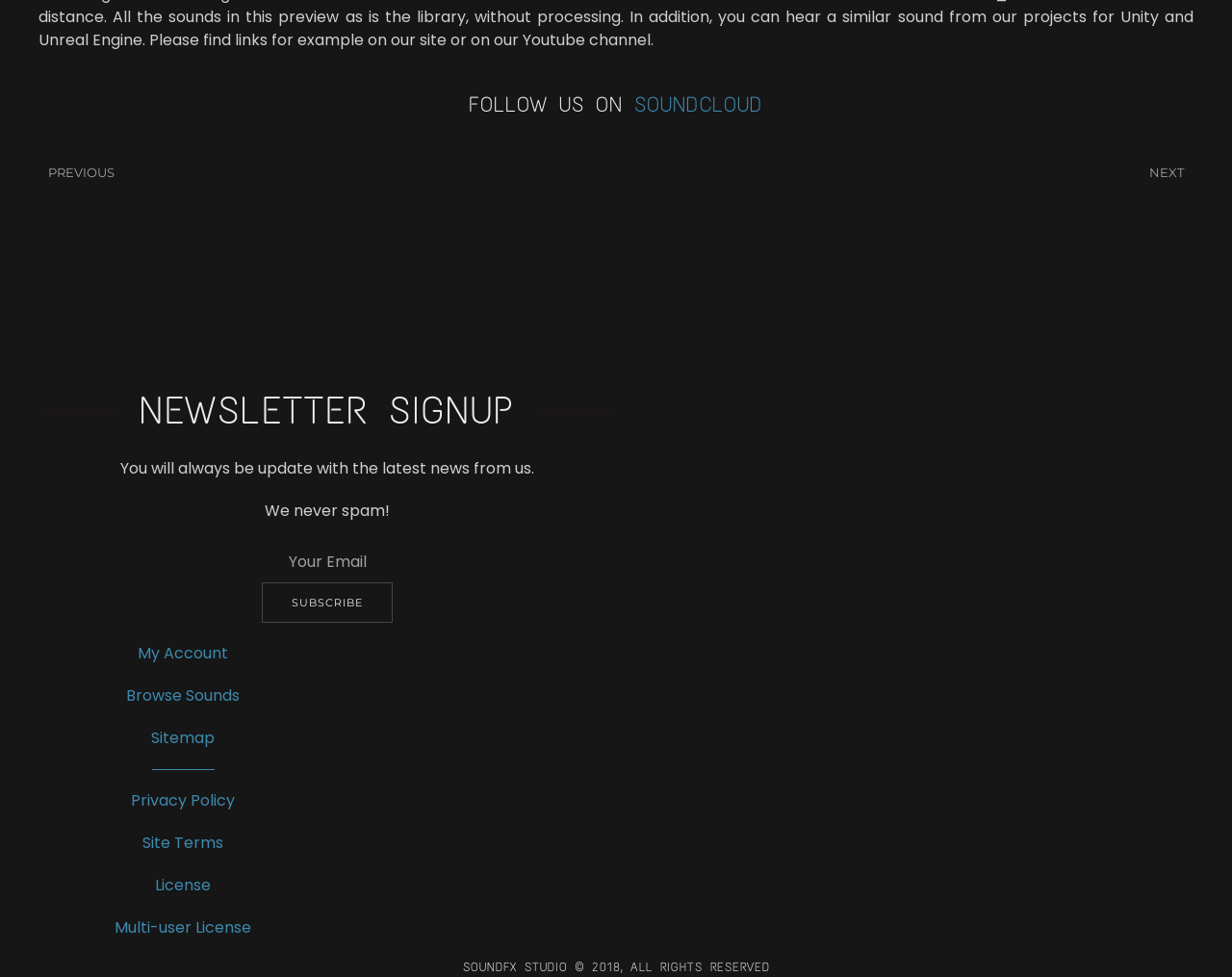Can you specify the bounding box coordinates for the region that should be clicked to fulfill this instruction: "Browse Sounds".

[0.102, 0.7, 0.195, 0.723]